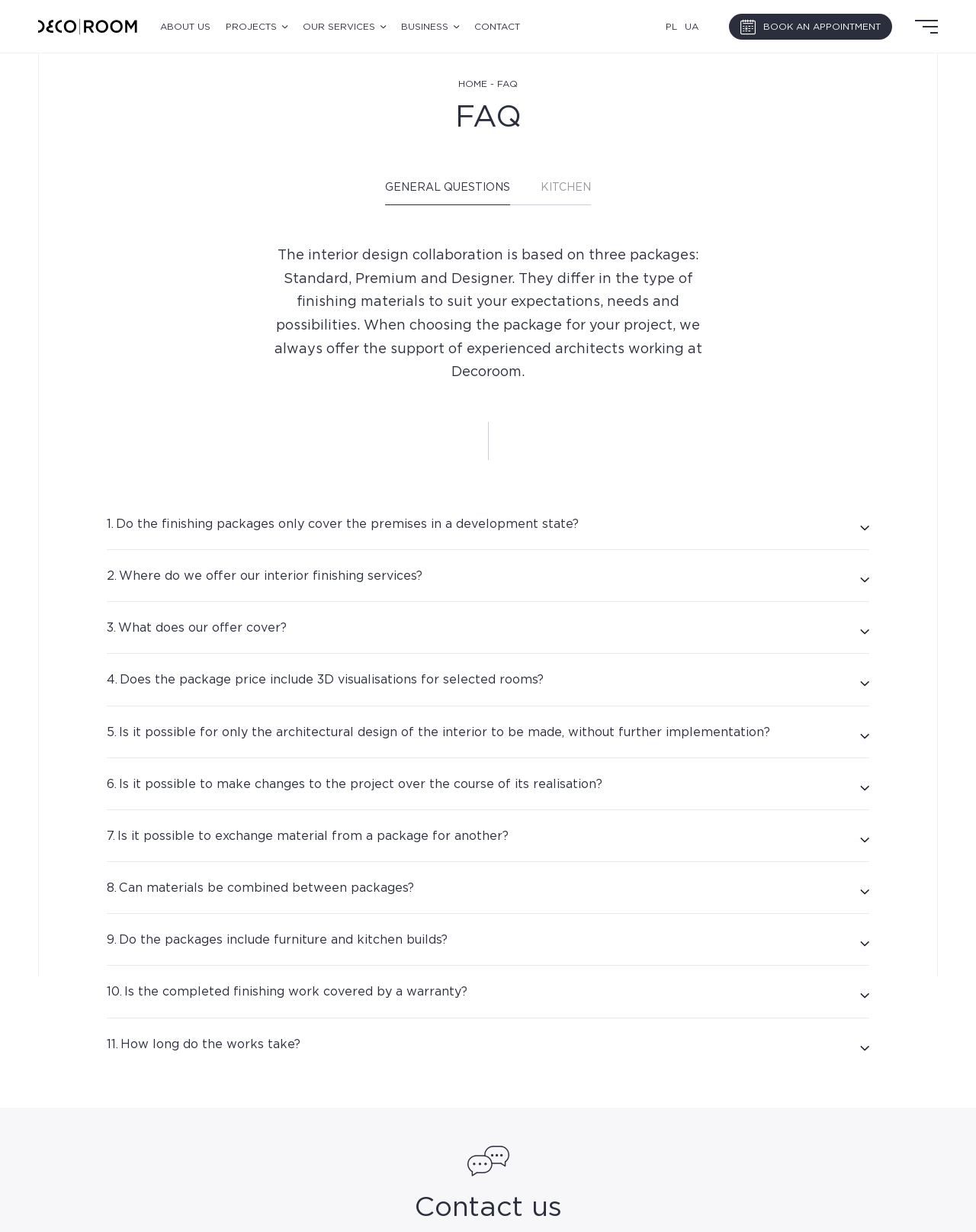Please determine the bounding box coordinates of the element to click on in order to accomplish the following task: "Book an appointment". Ensure the coordinates are four float numbers ranging from 0 to 1, i.e., [left, top, right, bottom].

[0.747, 0.011, 0.914, 0.032]